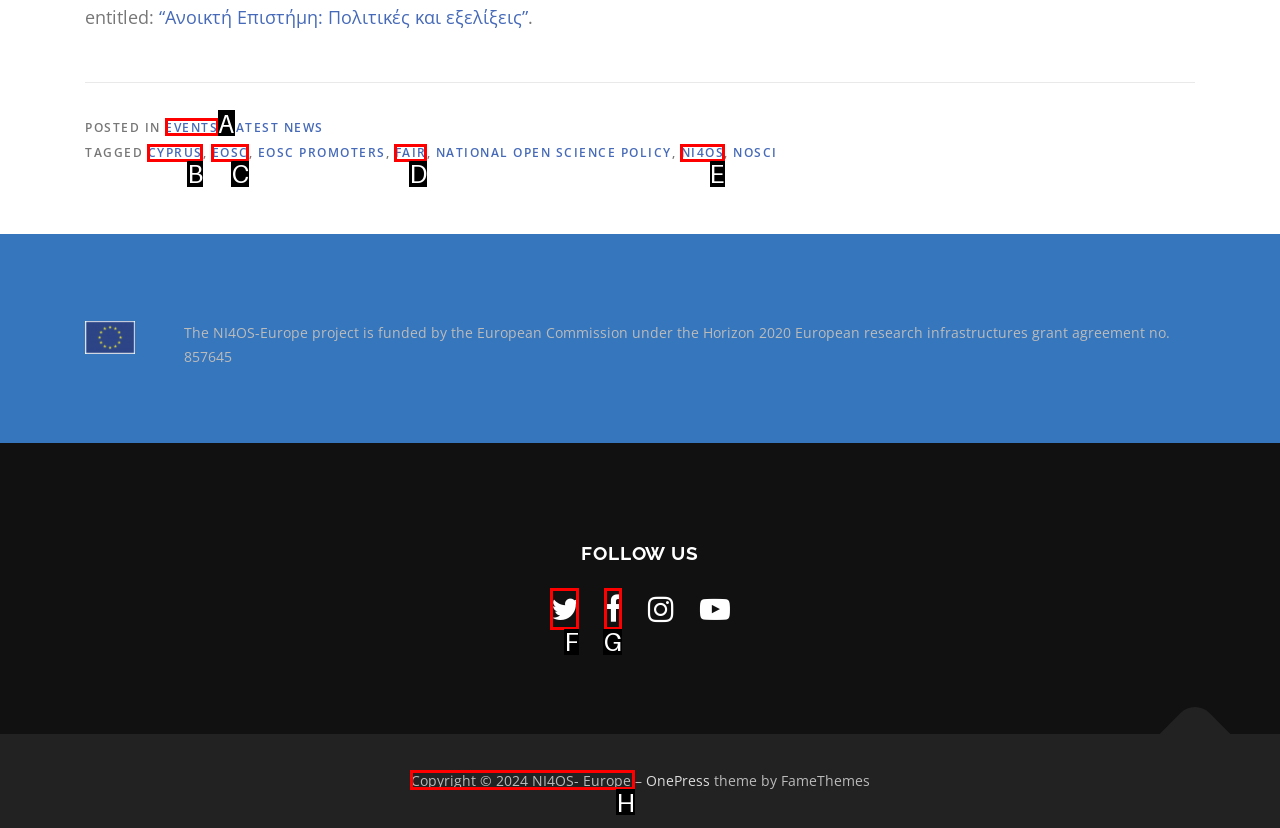Select the proper HTML element to perform the given task: Check the copyright information Answer with the corresponding letter from the provided choices.

H